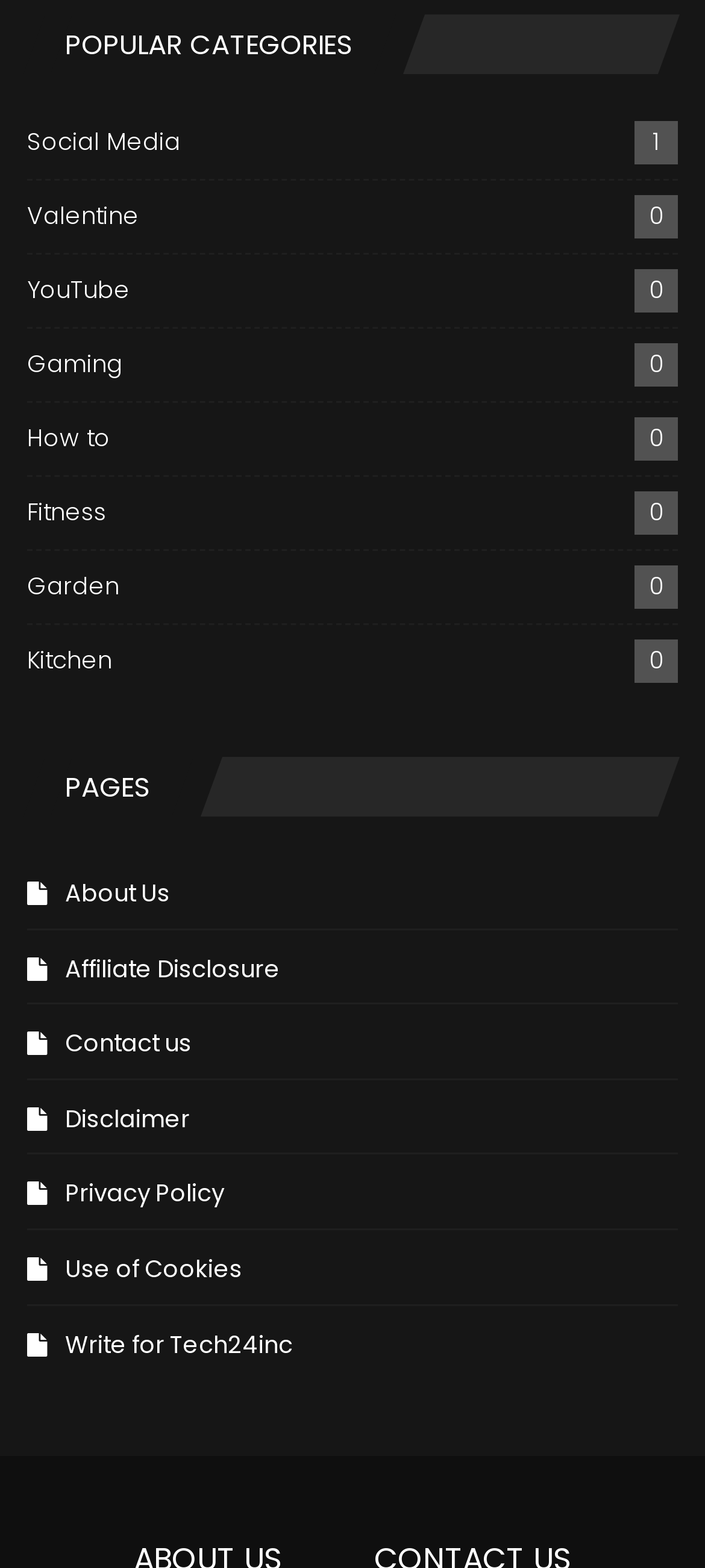Respond to the question below with a single word or phrase:
What are the categories listed in the footer?

Popular categories